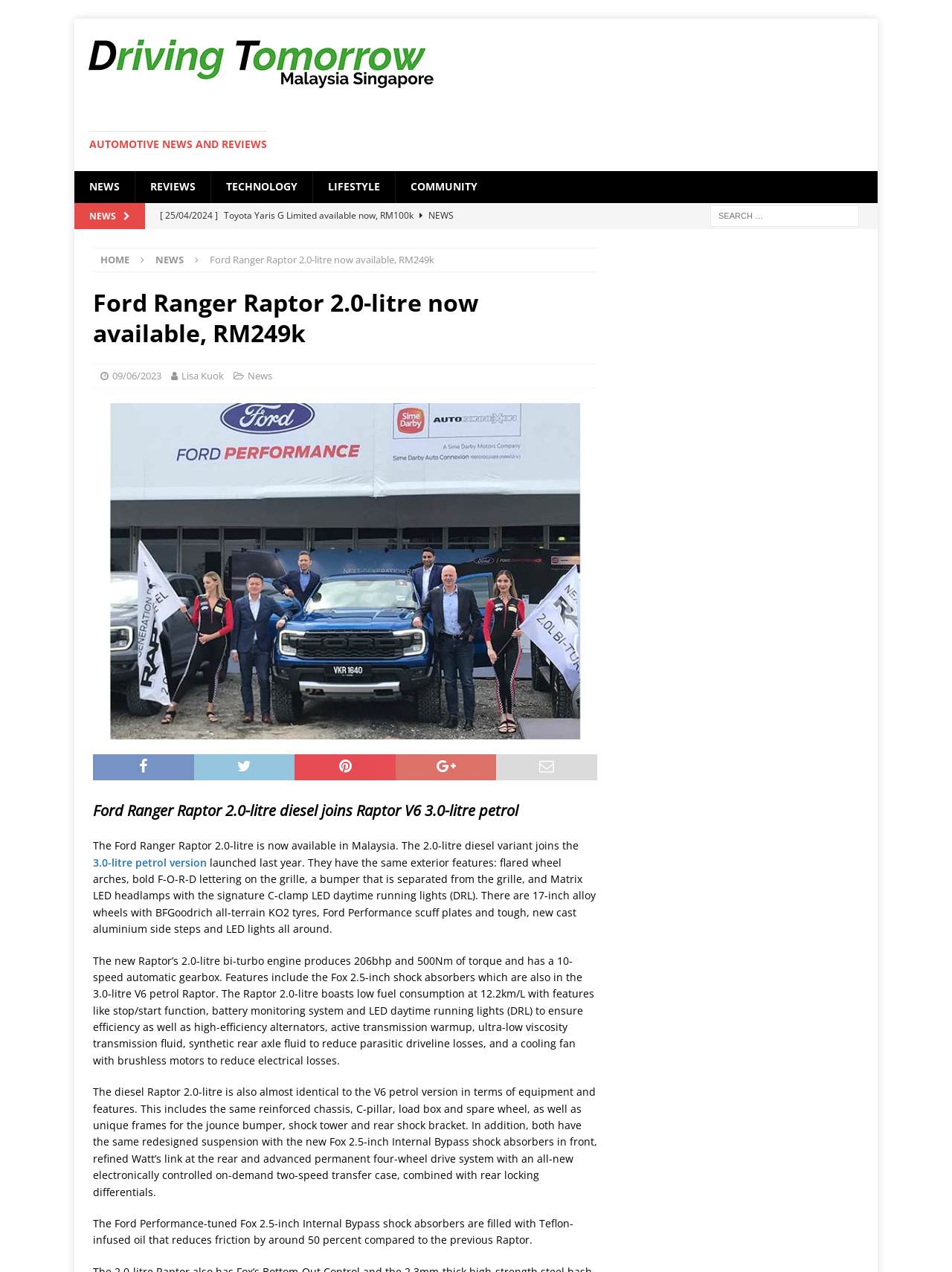Please identify the bounding box coordinates of the clickable region that I should interact with to perform the following instruction: "Read NEWS". The coordinates should be expressed as four float numbers between 0 and 1, i.e., [left, top, right, bottom].

[0.078, 0.135, 0.141, 0.16]